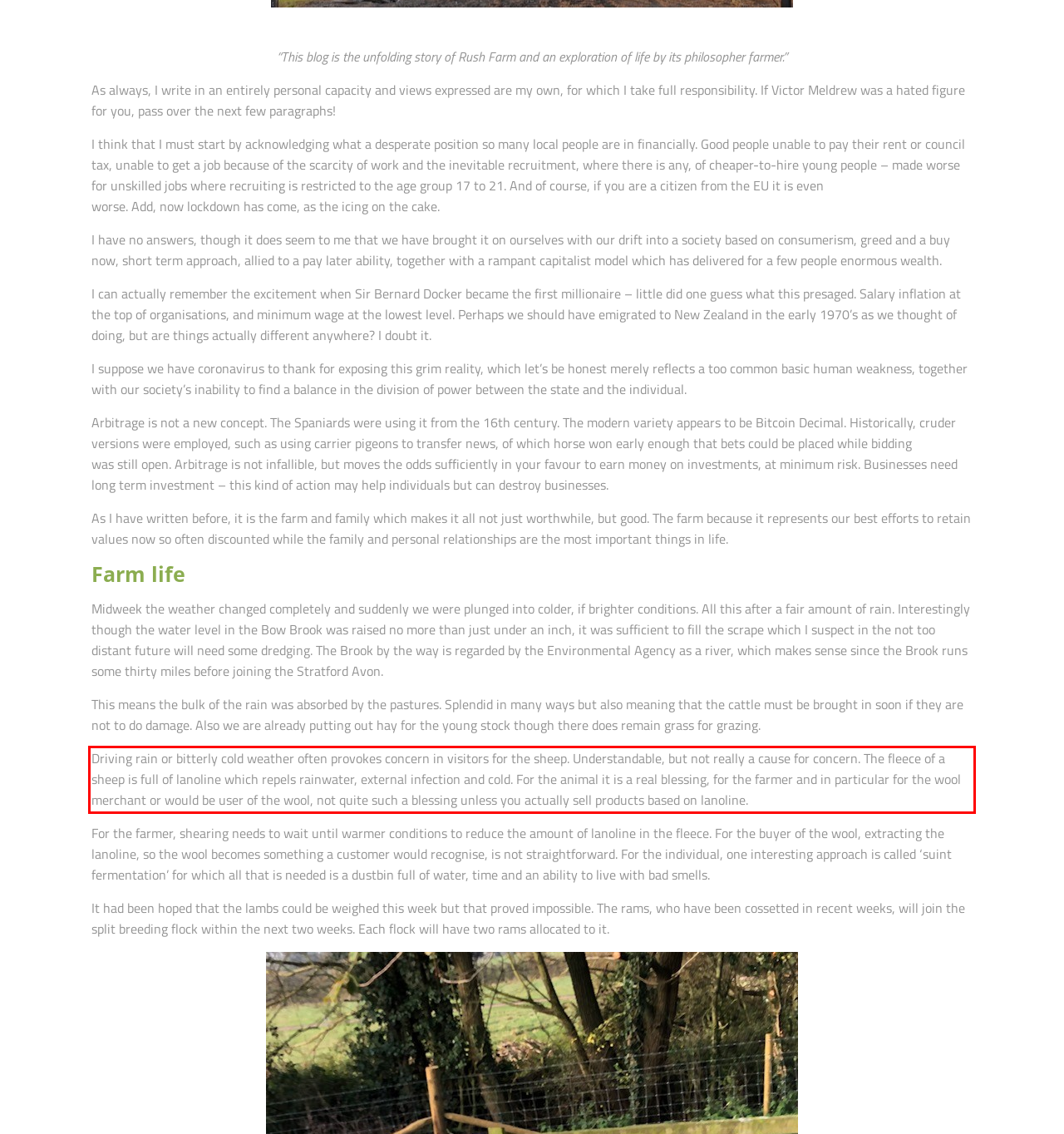Please identify and extract the text content from the UI element encased in a red bounding box on the provided webpage screenshot.

Driving rain or bitterly cold weather often provokes concern in visitors for the sheep. Understandable, but not really a cause for concern. The fleece of a sheep is full of lanoline which repels rainwater, external infection and cold. For the animal it is a real blessing, for the farmer and in particular for the wool merchant or would be user of the wool, not quite such a blessing unless you actually sell products based on lanoline.